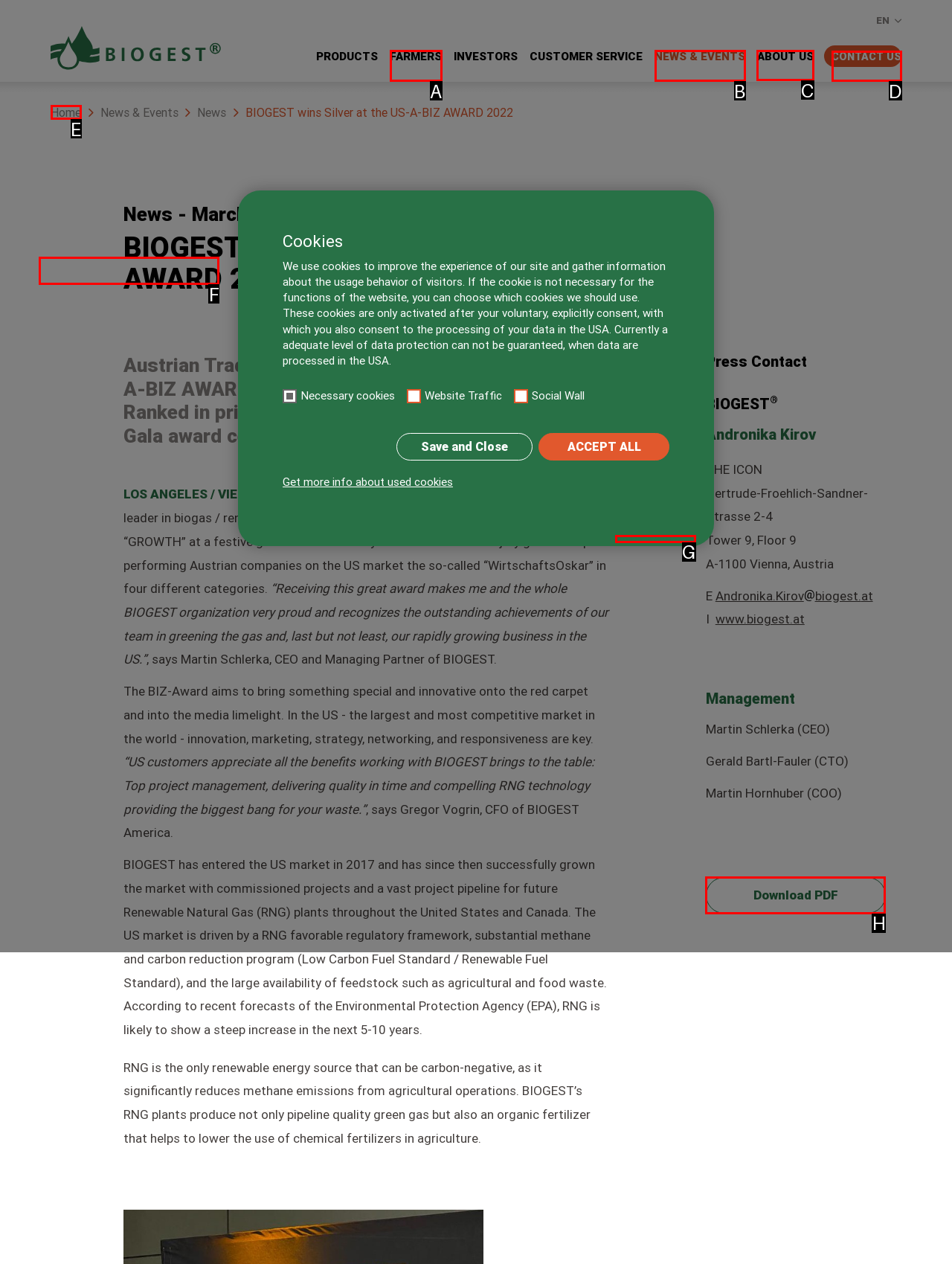Identify the correct UI element to click to achieve the task: Learn about BIOGEST.
Answer with the letter of the appropriate option from the choices given.

C